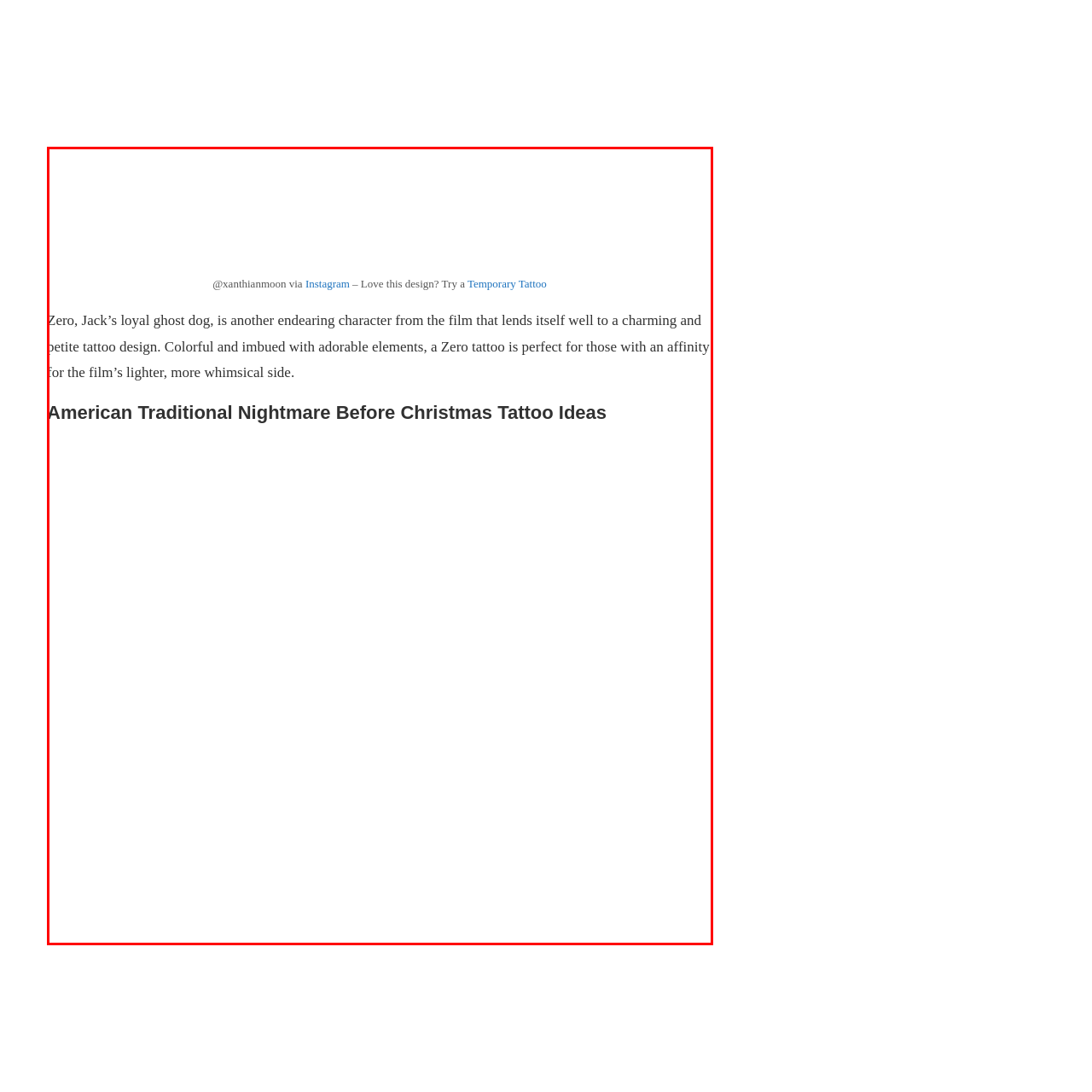Check the area bordered by the red box and provide a single word or phrase as the answer to the question: Who shares this delightful artwork on Instagram?

@xanthiamoon